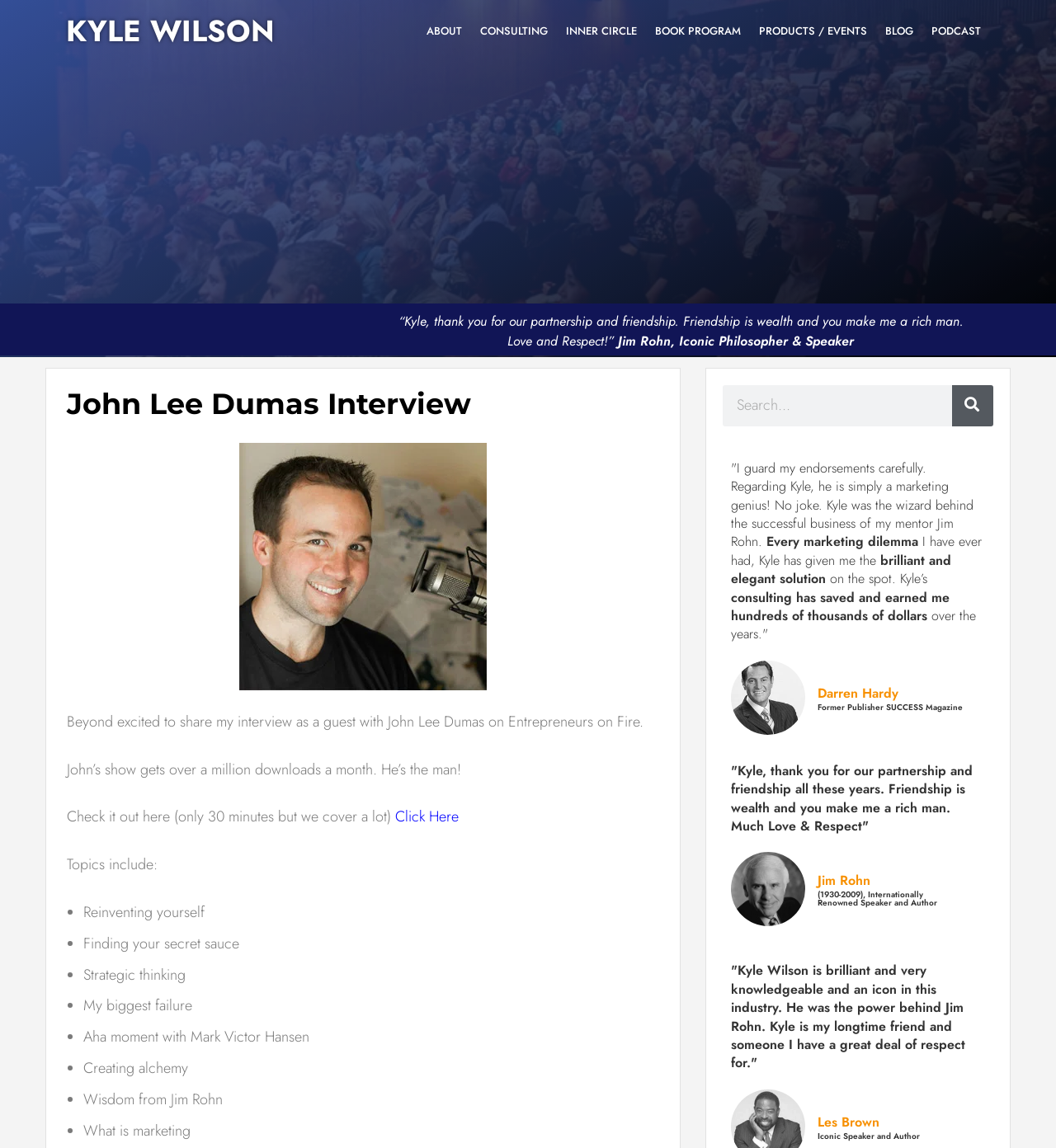Please specify the bounding box coordinates of the region to click in order to perform the following instruction: "Click on the 'PODCAST' link".

[0.873, 0.011, 0.937, 0.044]